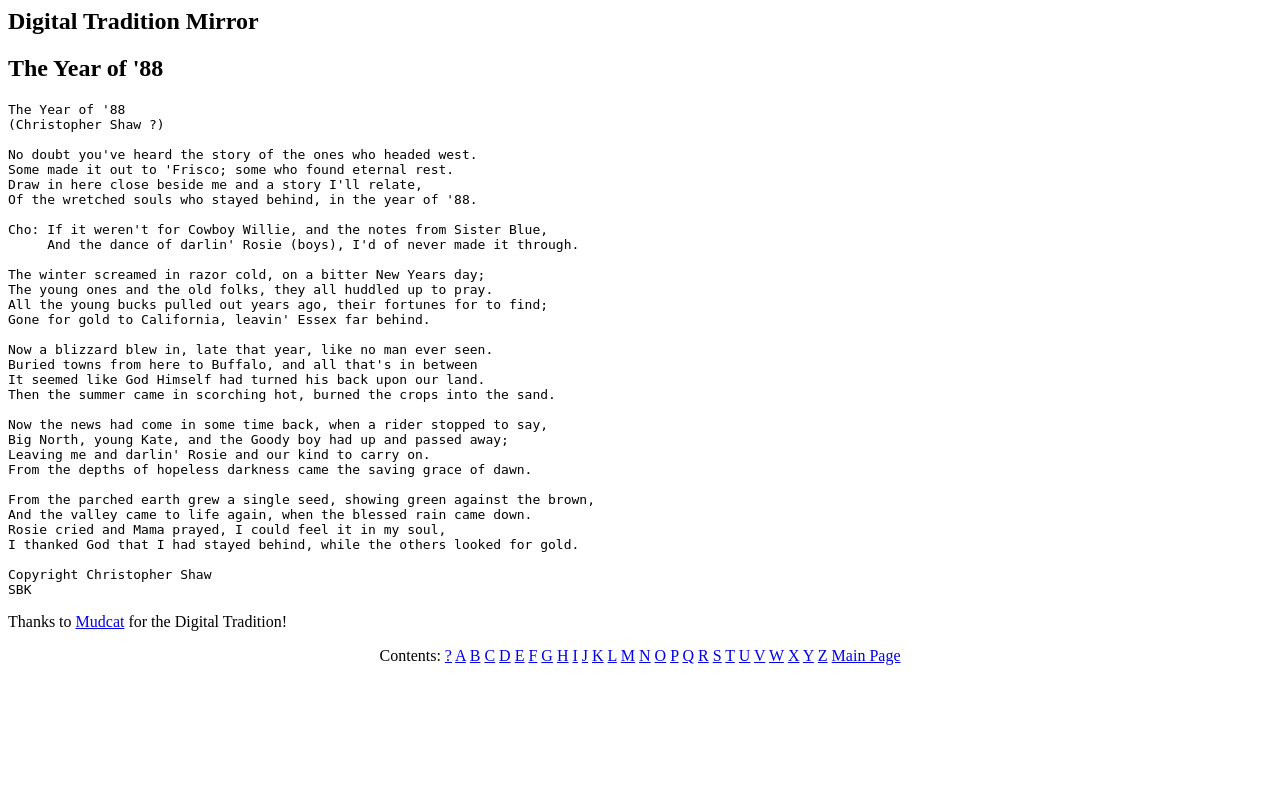Who is thanked for the digital tradition?
From the screenshot, supply a one-word or short-phrase answer.

Mudcat